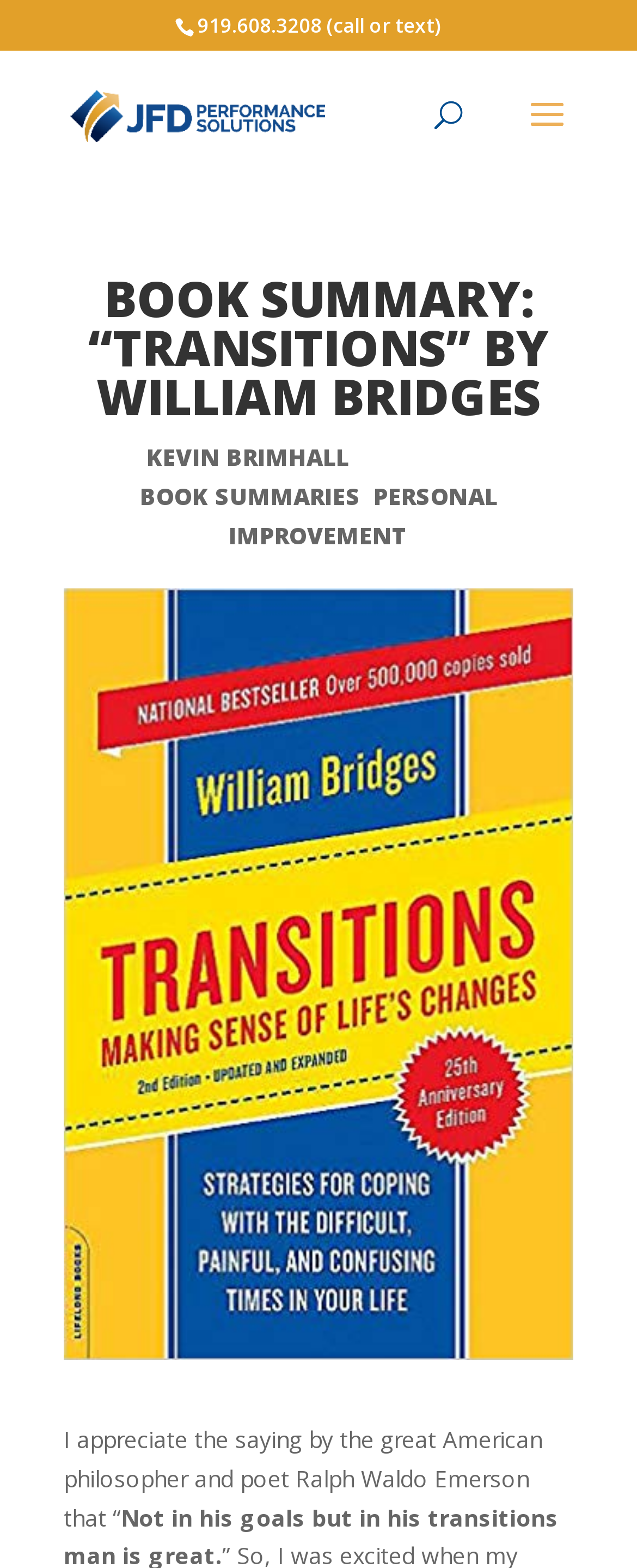Describe in detail what you see on the webpage.

The webpage appears to be a book summary page, specifically for the book "Transitions" by William Bridges. At the top of the page, there is a contact information section with a phone number "919.608.3208" and a link to "JFD Performance Solutions" accompanied by an image of the same name. 

Below the contact information, there is a search bar with a label "Search for:" on the right side of the page. 

The main content of the page starts with a large heading "BOOK SUMMARY: “TRANSITIONS” BY WILLIAM BRIDGES" followed by a link to the author "KEVIN BRIMHALL" and a separator line. The publication date "JUL 26, 2019" is placed on the right side of the author's name. 

There are two categories listed below the publication date: "BOOK SUMMARIES" and "PERSONAL IMPROVEMENT", both of which are clickable links. 

The main text of the book summary starts with a quote from Ralph Waldo Emerson, which is placed at the bottom of the page. The quote is "I appreciate the saying by the great American philosopher and poet Ralph Waldo Emerson that “Not in his goals but in his transitions man is great.”"